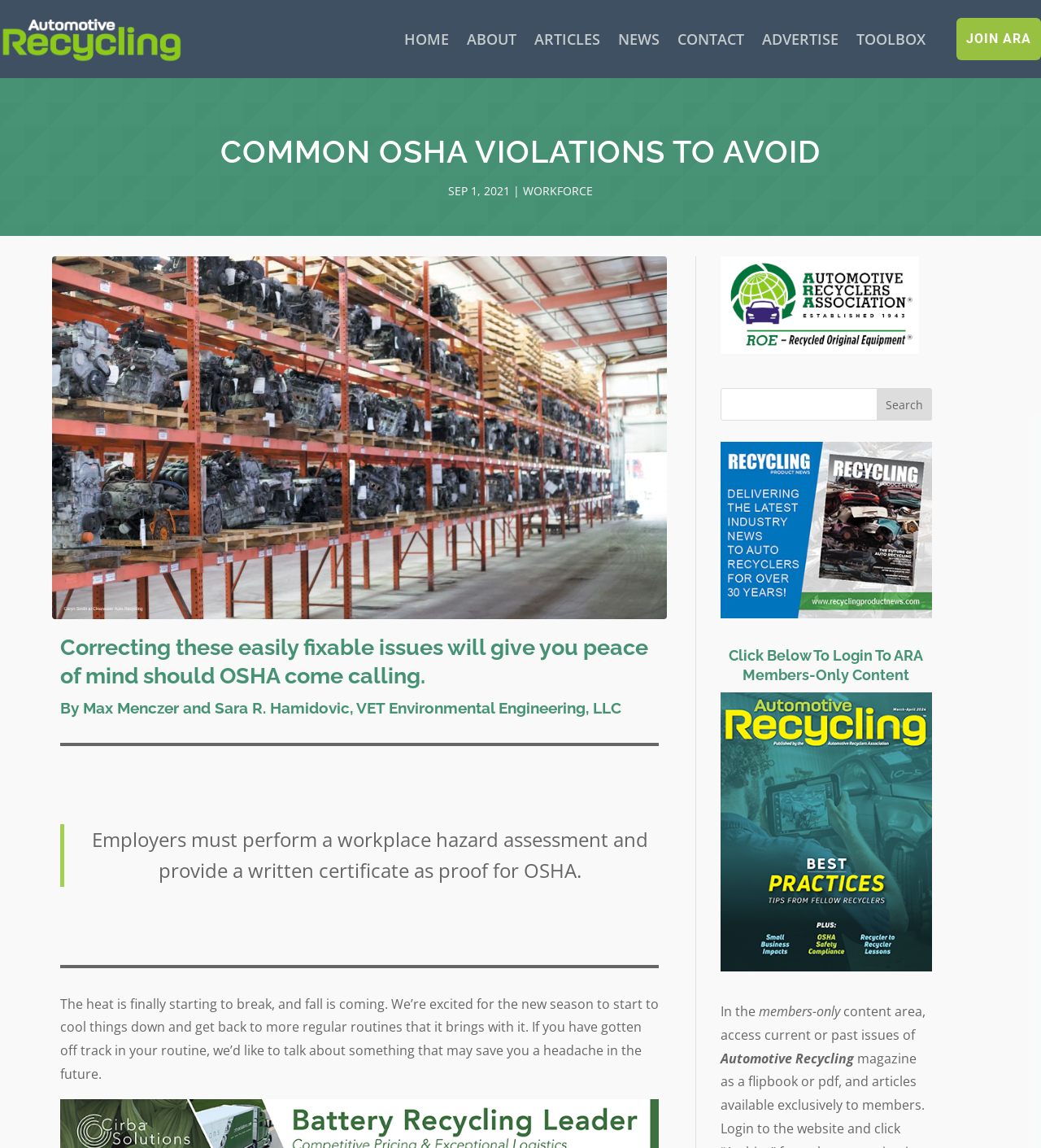Give a concise answer of one word or phrase to the question: 
What is the name of the company mentioned in the article?

VET Environmental Engineering, LLC